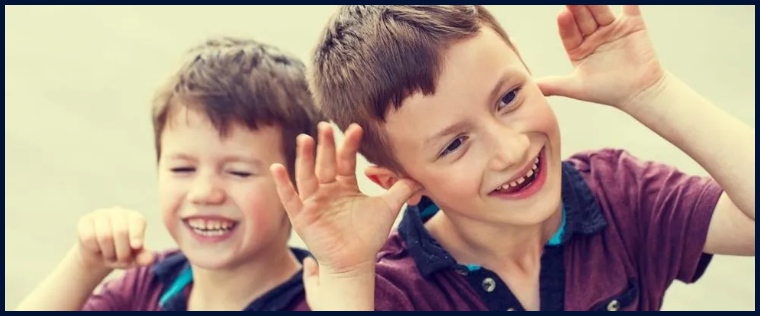Provide a comprehensive description of the image.

The image depicts two young boys engaged in a playful moment. The boy on the left is laughing heartily, showing his joy and enthusiasm, while the boy on the right is playfully cupping his hands around his ears, adding to the fun and light-hearted atmosphere. Their expressions are filled with happiness and mischief, embodying the carefree spirit of childhood. The boys are dressed in casual, colorful attire, enhancing the vibrant mood of the scene. This captures a moment of connection and joy that is often associated with youthful exuberance and the innocent pleasures of childhood.